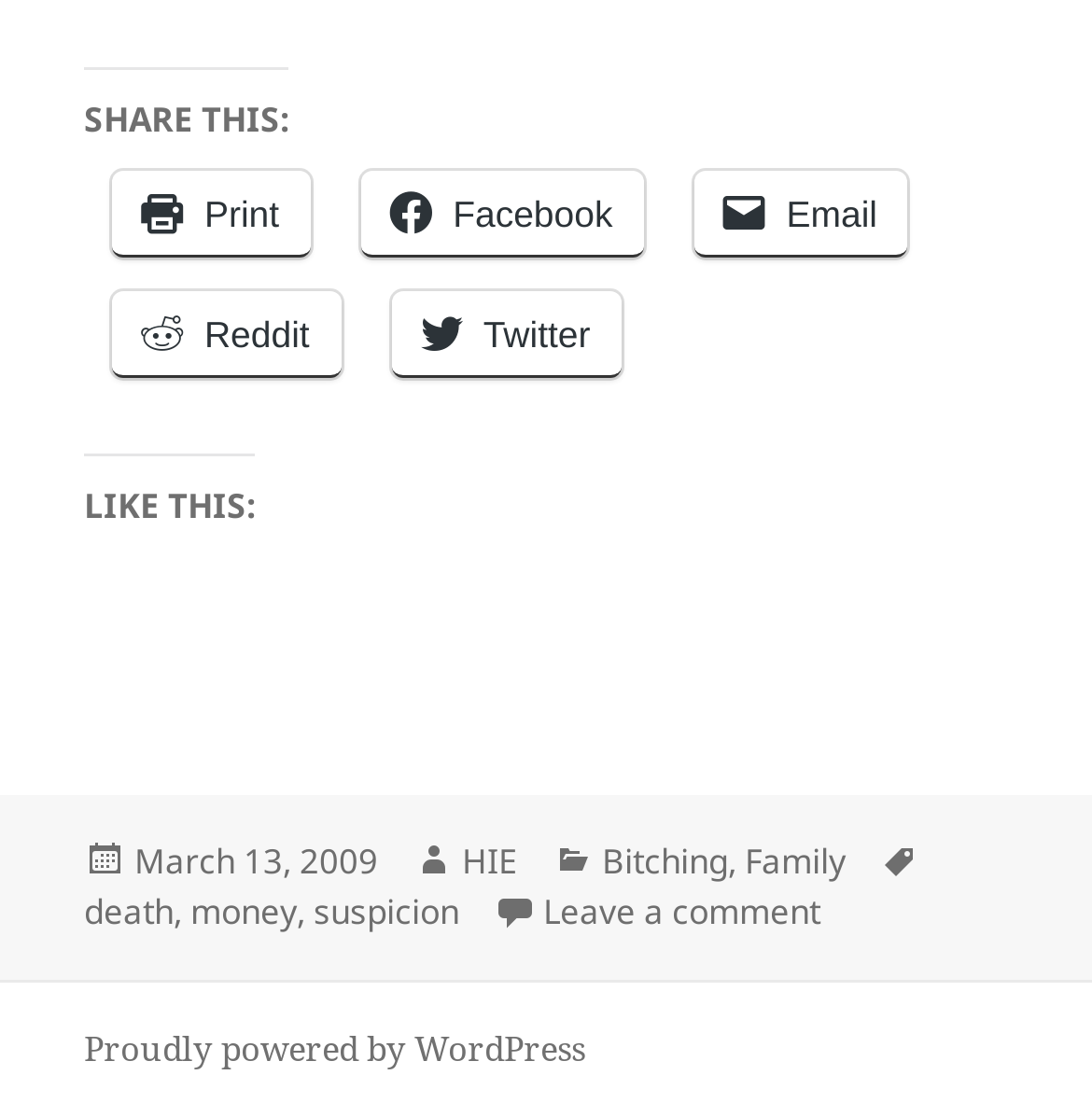What is the last tag of the post?
Kindly answer the question with as much detail as you can.

I found the last tag of the post by looking at the footer section of the webpage, where it lists the tags, and the last one is 'suspicion'.